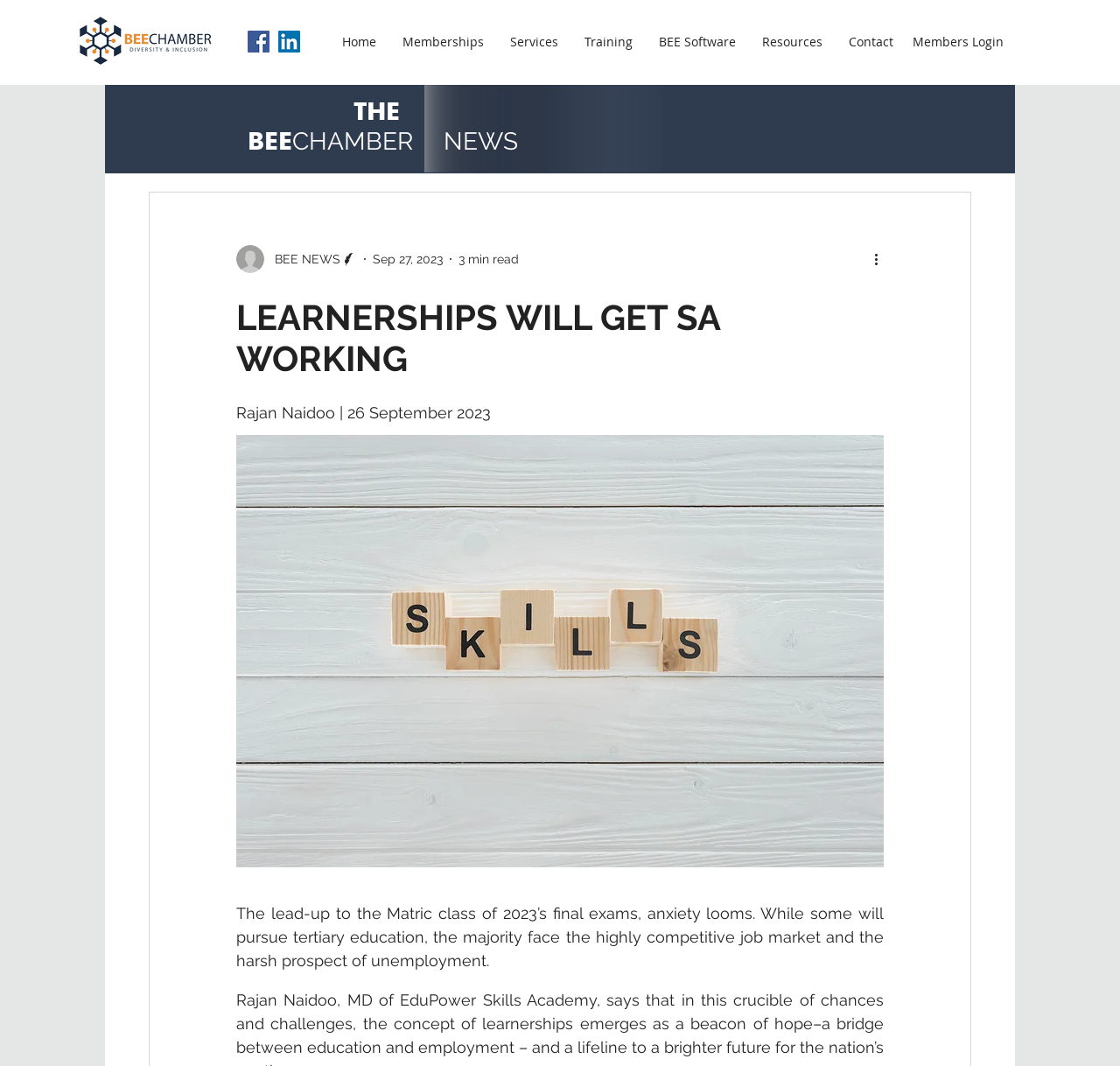Identify the primary heading of the webpage and provide its text.

LEARNERSHIPS WILL GET SA WORKING